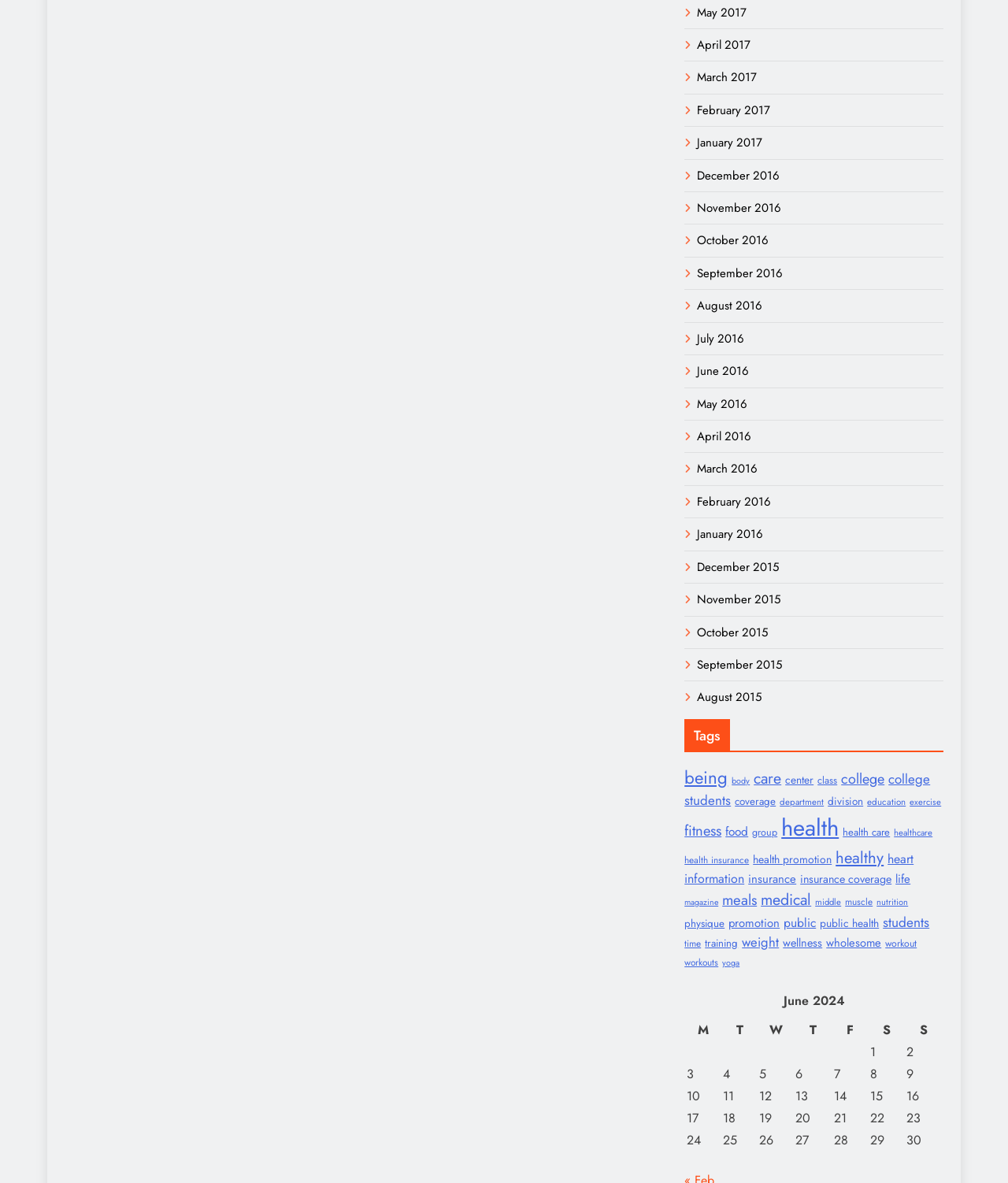What day of the week is represented by 'W'?
Based on the image, answer the question in a detailed manner.

By examining the table header, I found that the column header 'W' represents Wednesday, which is a day of the week.